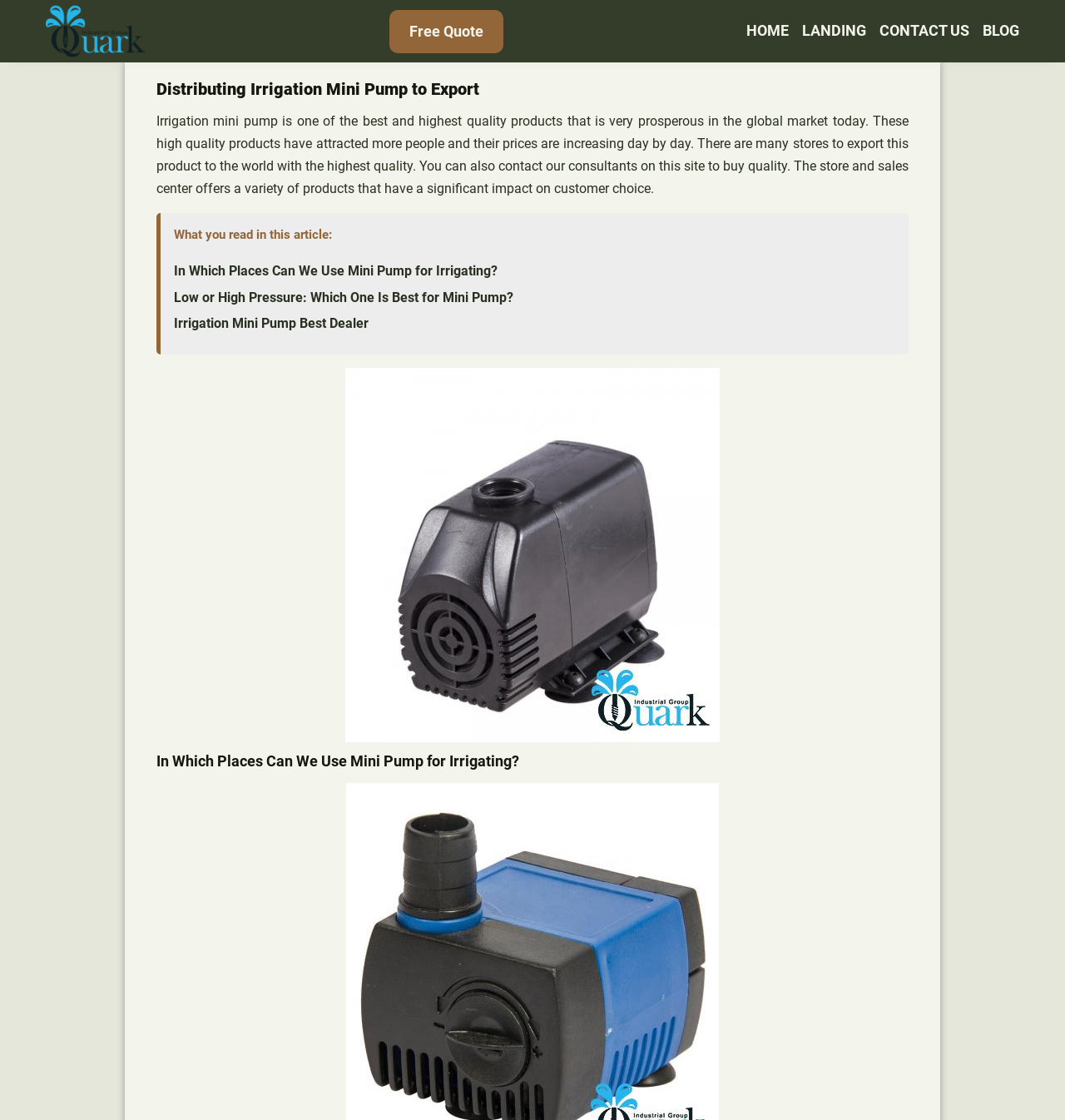What is the purpose of the consultants mentioned in the text?
Provide a comprehensive and detailed answer to the question.

According to the text, the consultants can be contacted to buy quality irrigation mini pumps, implying that they assist in purchasing high-quality products.